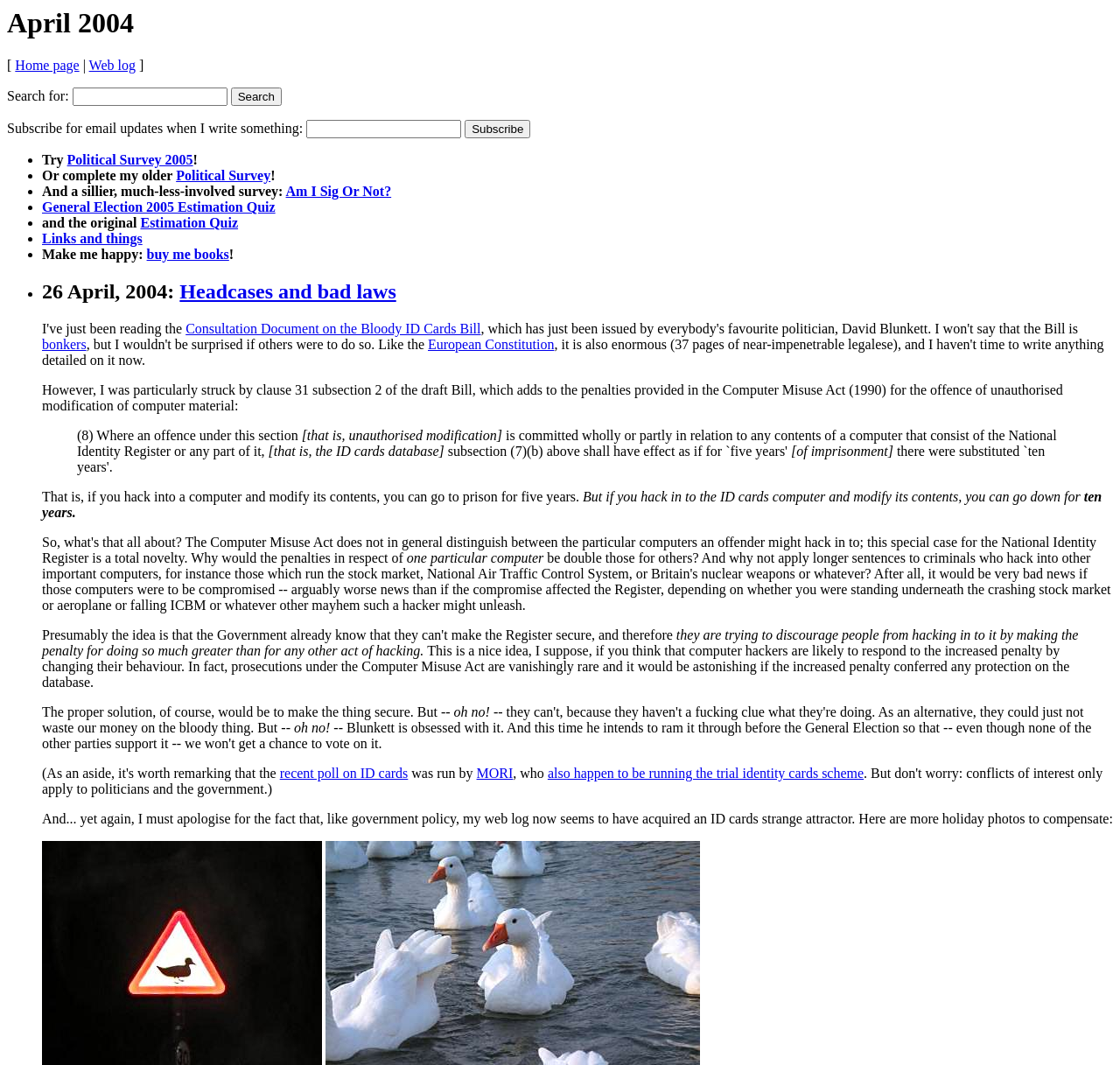Find the bounding box coordinates of the clickable area that will achieve the following instruction: "Read the article 'Headcases and bad laws'".

[0.16, 0.263, 0.354, 0.285]